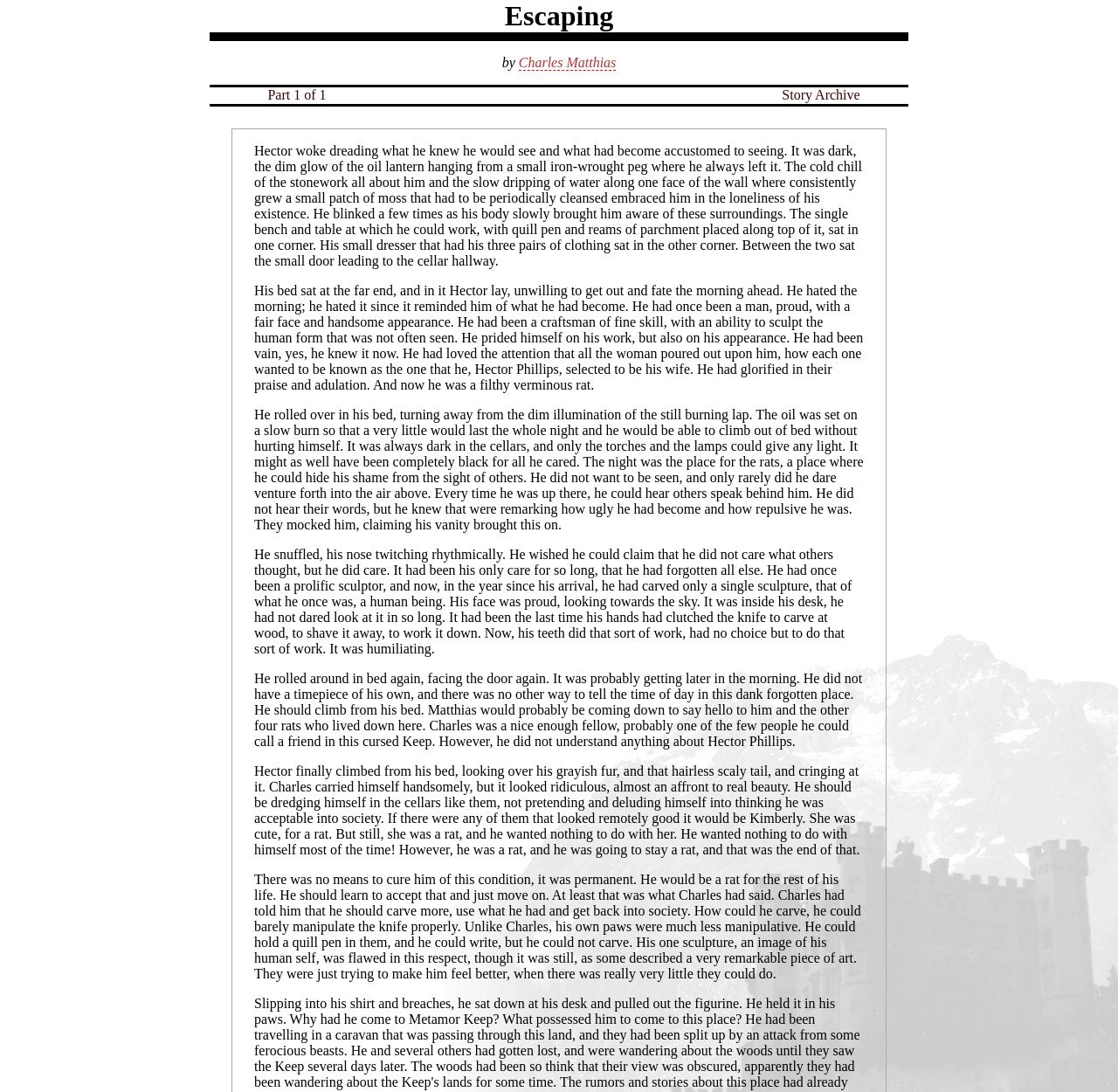What is Hector's current physical form?
Please respond to the question with a detailed and thorough explanation.

The text describes Hector's physical appearance, mentioning his 'grayish fur', 'hairless scaly tail', and his inability to carve with his paws, indicating that he has transformed into a rat.